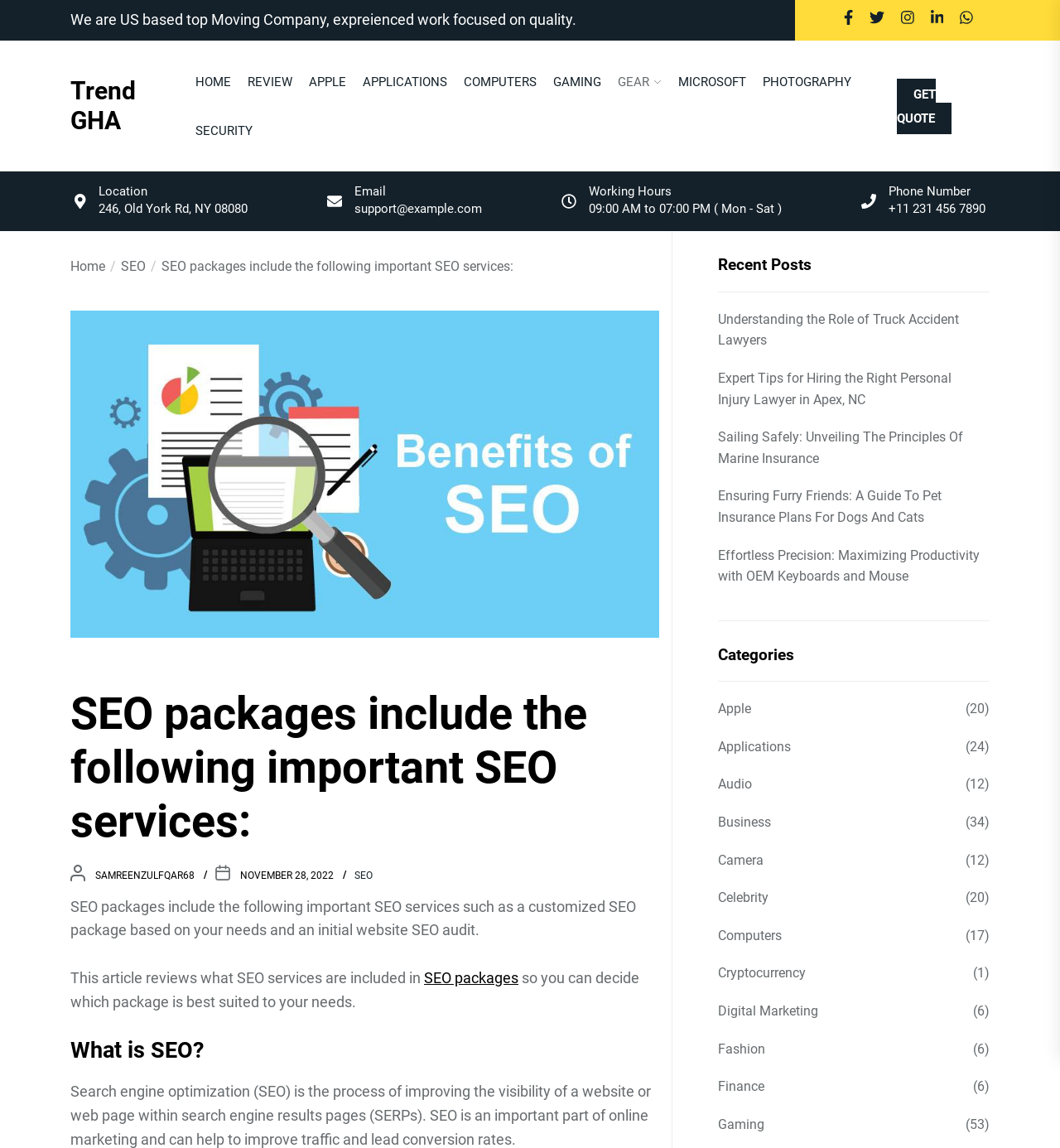What are the categories of articles on this website?
Refer to the image and provide a one-word or short phrase answer.

Apple, Applications, Audio, etc.